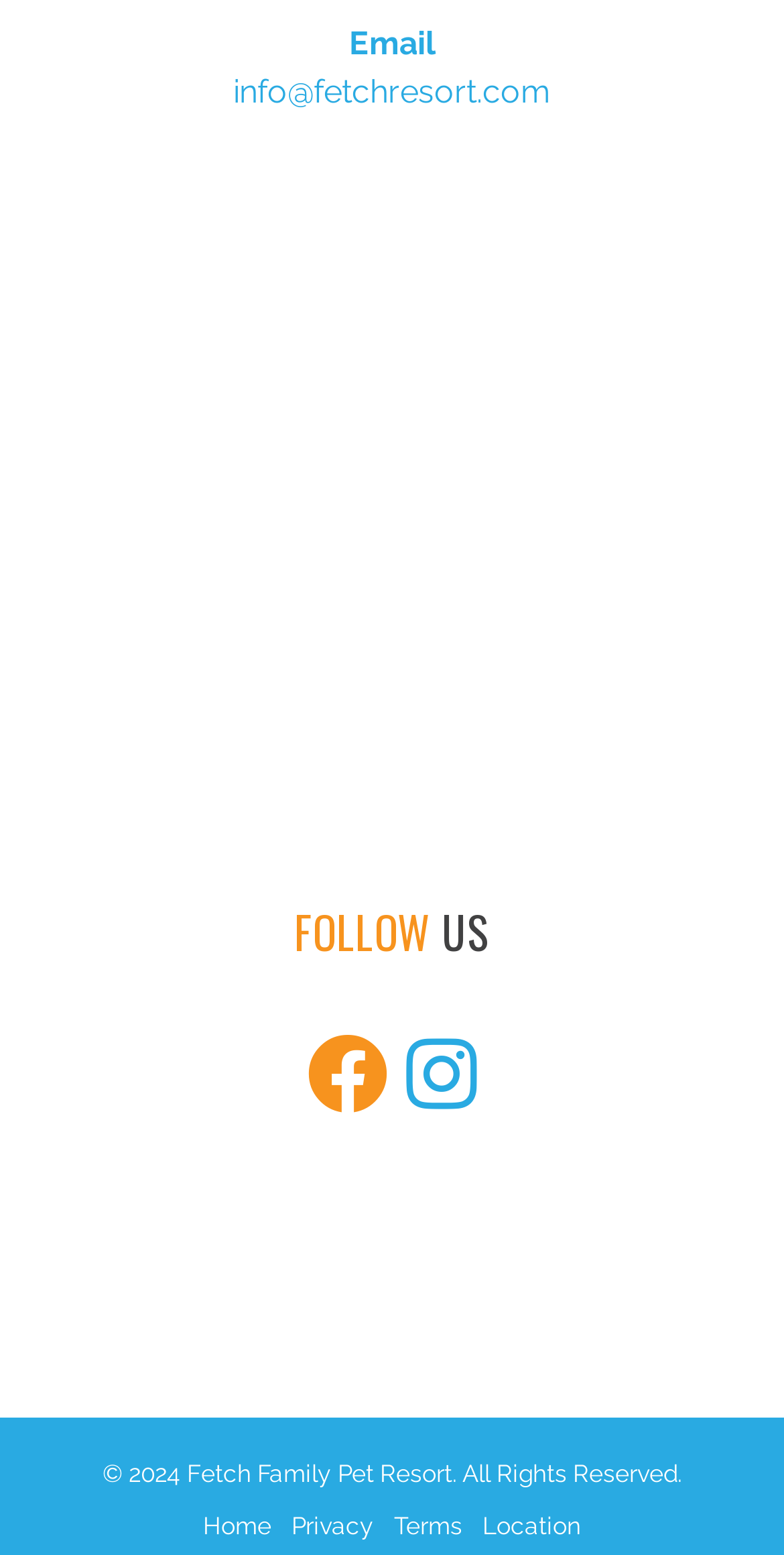What is the email address provided?
Please analyze the image and answer the question with as much detail as possible.

I found the email address by looking at the link element with the text 'info@fetchresort.com' which is located at the top of the webpage.